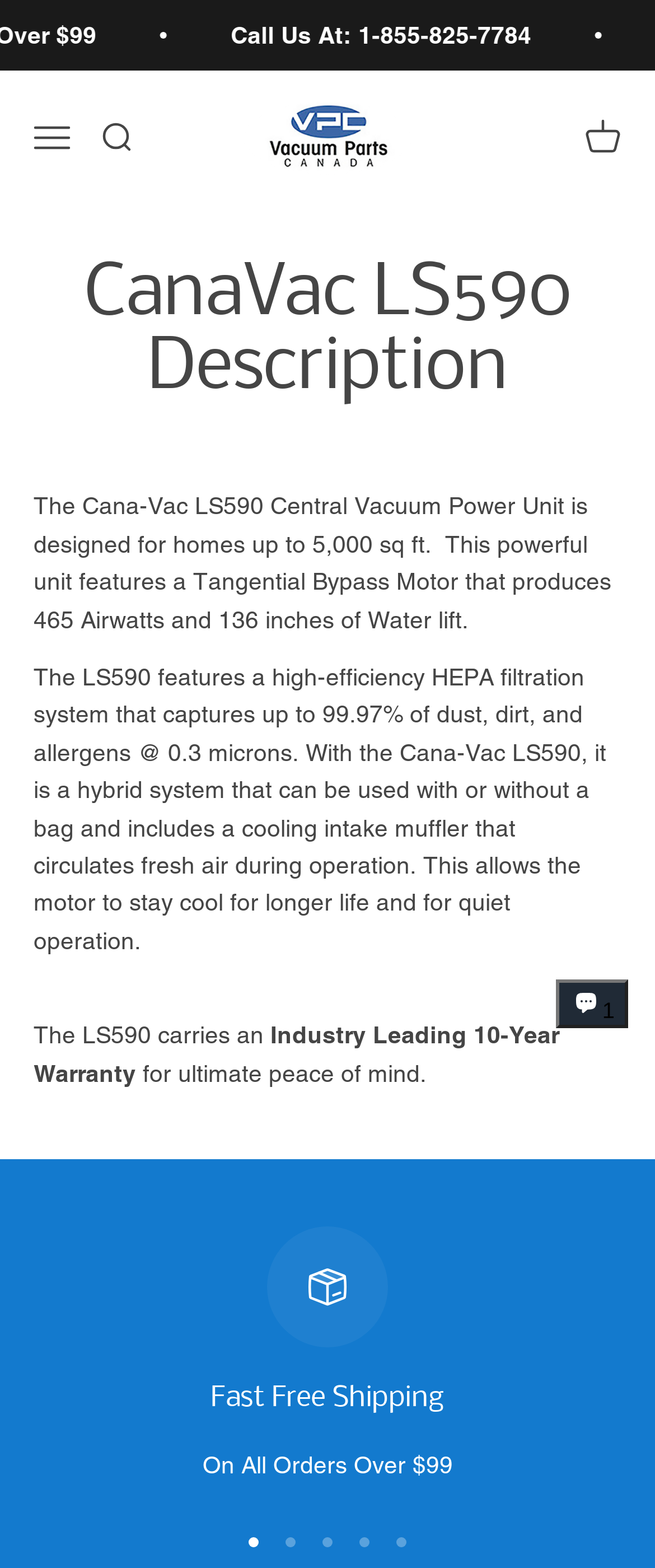What is the warranty period for this central vacuum power unit?
Please look at the screenshot and answer in one word or a short phrase.

10-Year Warranty